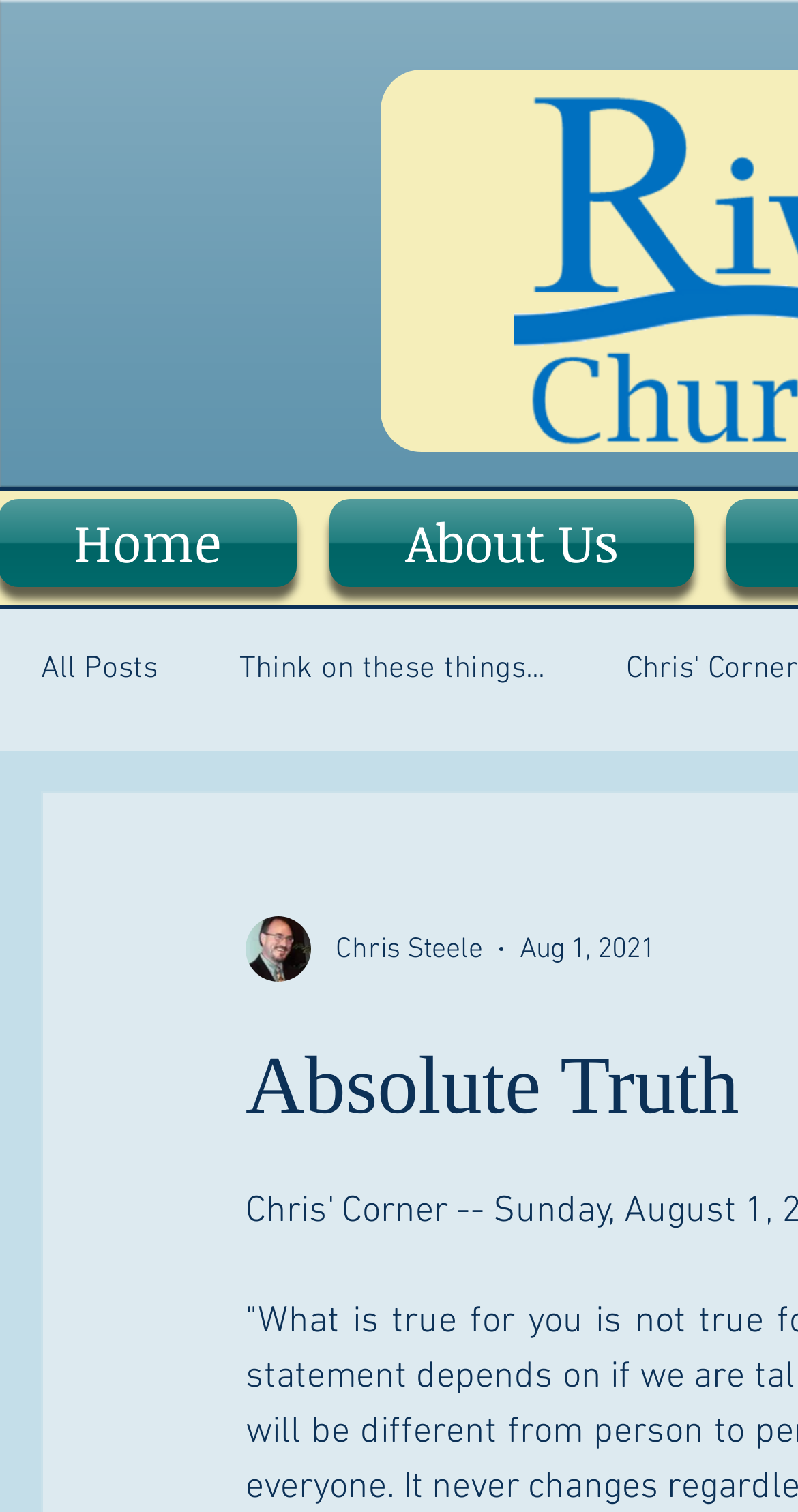Respond to the following question with a brief word or phrase:
What is the name of the writer?

Chris Steele